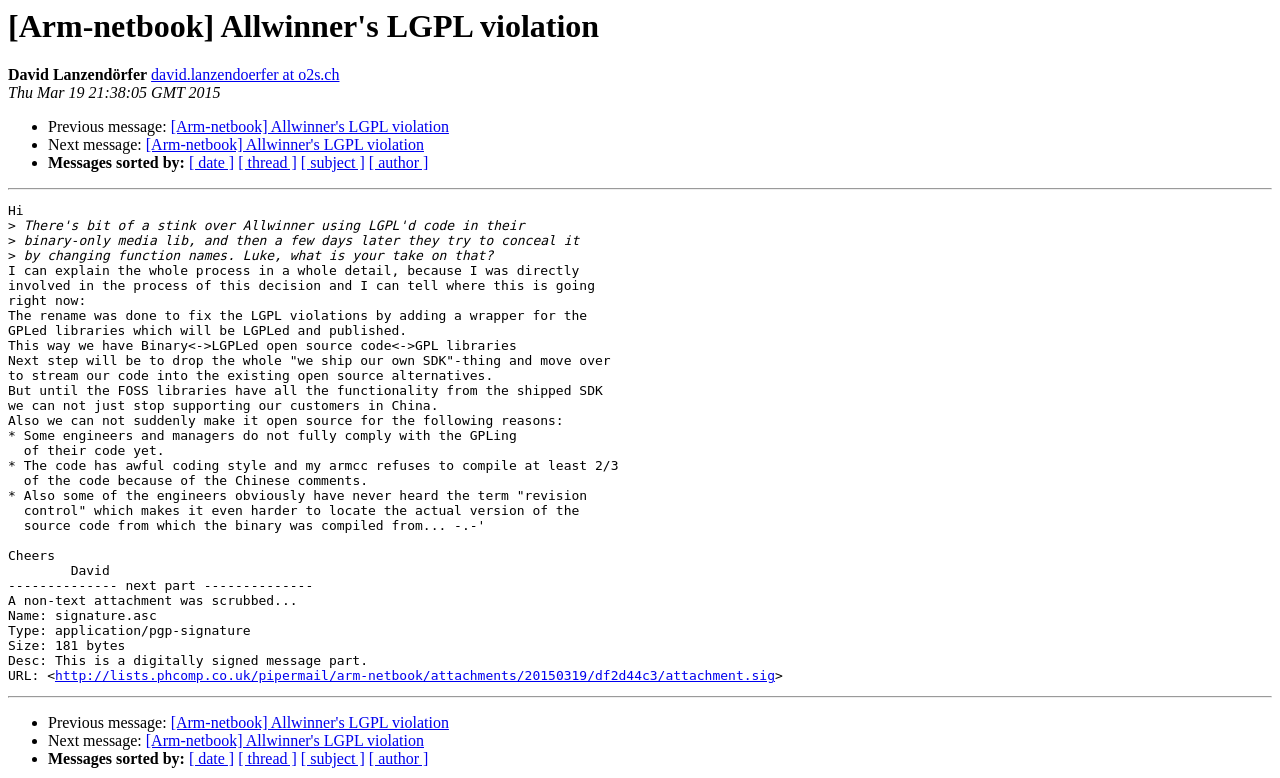Find the bounding box coordinates of the clickable element required to execute the following instruction: "Download attachment". Provide the coordinates as four float numbers between 0 and 1, i.e., [left, top, right, bottom].

[0.043, 0.859, 0.605, 0.878]